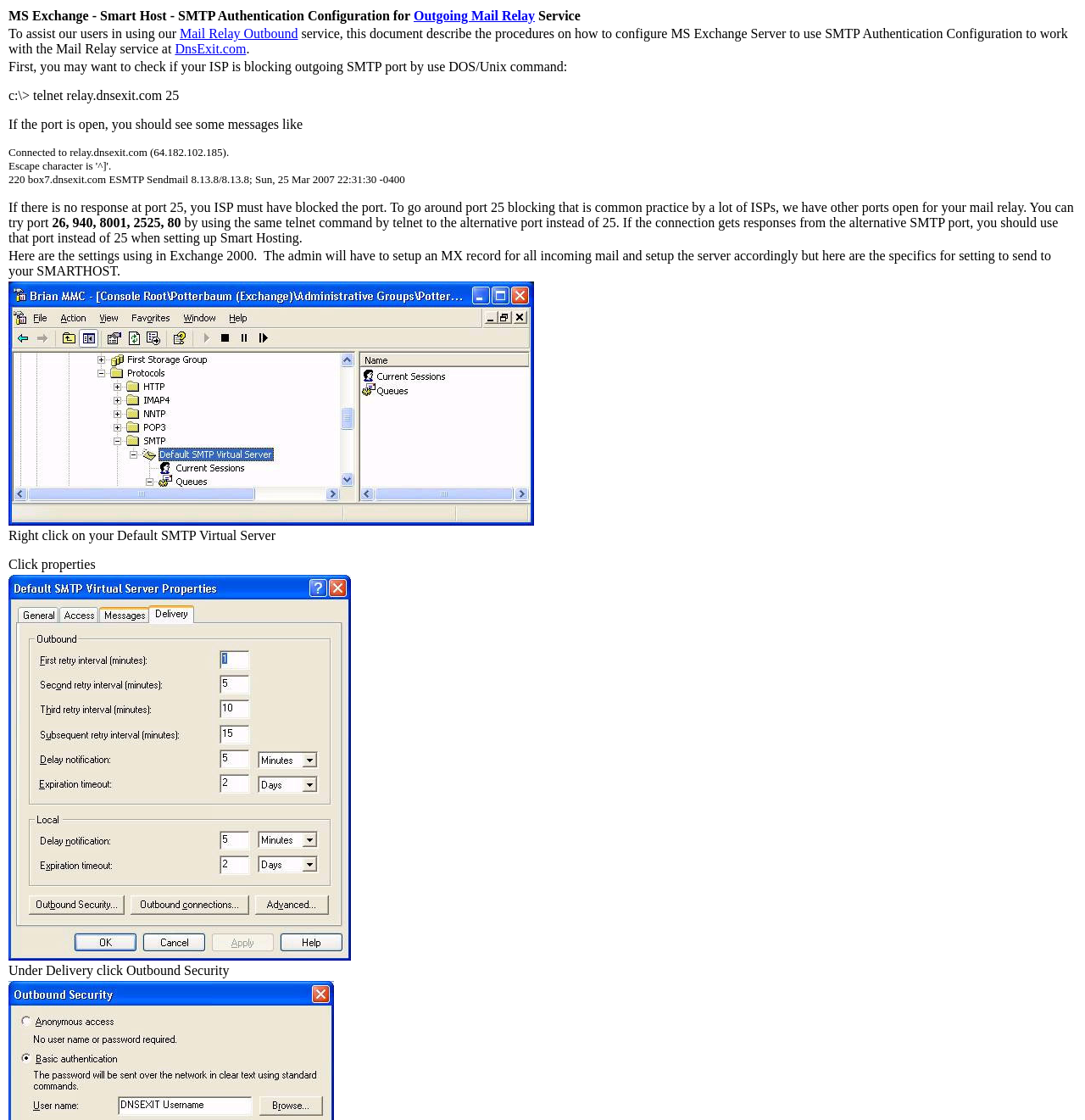Describe the webpage in detail, including text, images, and layout.

The webpage is a tutorial on setting up Exchange Server Smart Host to use mail relay outbound service. At the top, there is a title "MS Exchange - Smart Host - SMTP Authentication setup to use Mail Relay" followed by a brief introduction explaining the purpose of the document. 

Below the introduction, there is a paragraph of text that provides an overview of the procedures to configure MS Exchange Server to use SMTP Authentication Configuration to work with the Mail Relay service at DnsExit.com. This paragraph contains links to "Mail Relay Outbound" and "DnsExit.com".

The main content of the webpage is divided into sections, each describing a step in the setup process. The first section explains how to check if the ISP is blocking outgoing SMTP port using a DOS/Unix command. This section contains a block of text with a command example and its expected output.

The next section is about setting up Exchange 2000, where the admin needs to set up an MX record for all incoming mail and set up the server accordingly. 

Following this, there are two sections containing images, which appear to be screenshots of the Exchange Server setup process. The first image is located in the middle of the page, and the second image is near the bottom of the page.

The final sections of the webpage provide instructions on how to configure the Default SMTP Virtual Server and Outbound Security settings in Exchange Server.